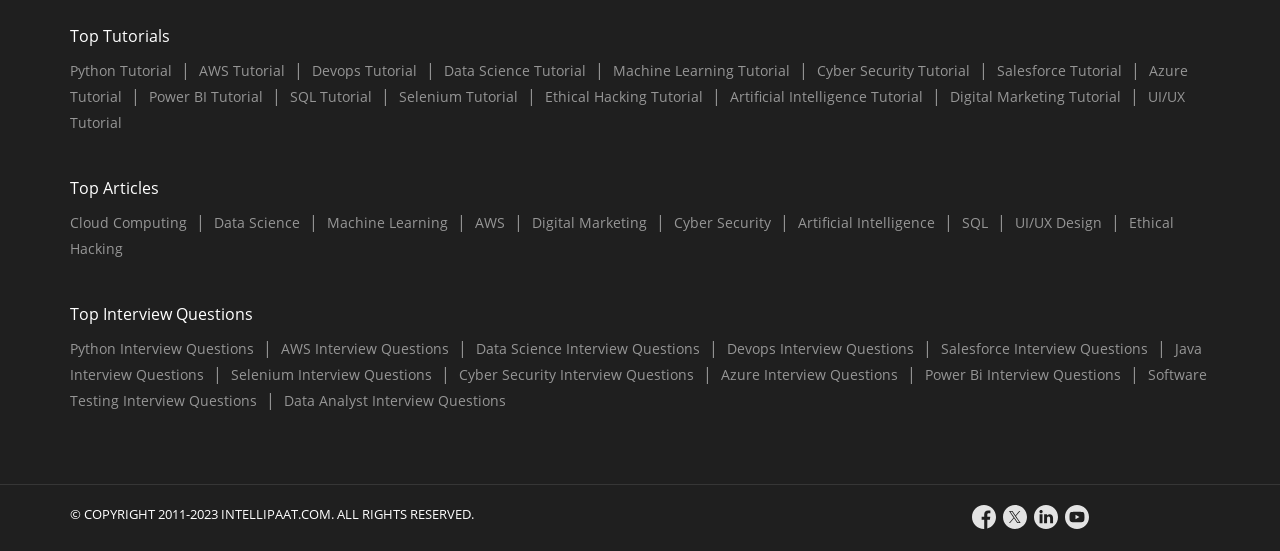How many links are there under 'Top Articles'?
Examine the image and give a concise answer in one word or a short phrase.

9